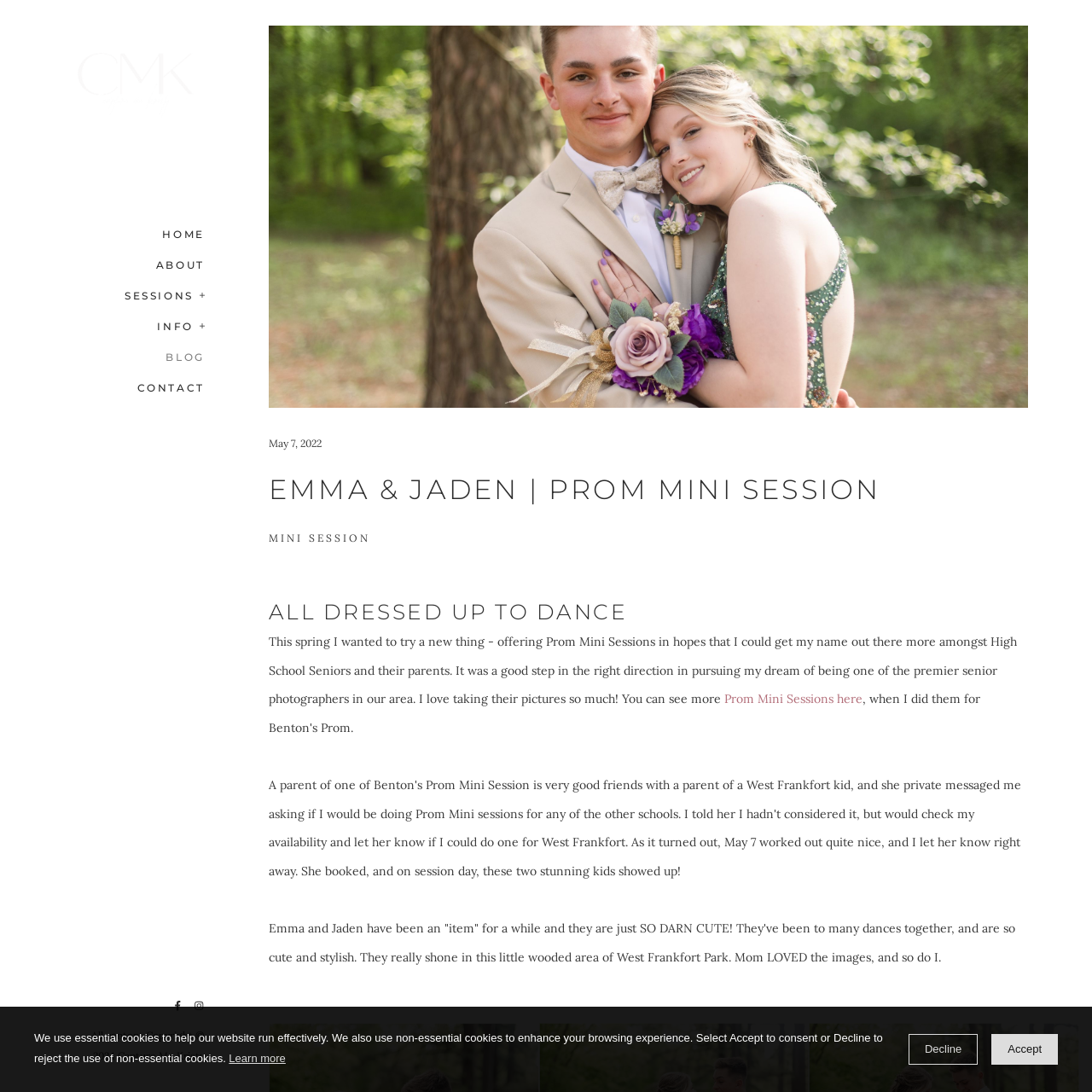Examine the area surrounded by the red box and describe it in detail.

The image showcases a romantic and playful moment between Emma and Jaden, capturing their charming dynamics during a Prom Mini Session. Set in a picturesque wooded area of West Frankfort Park, the scene reflects a serene yet vibrant atmosphere, perfect for showcasing the couple's stylish attire. Emma and Jaden, who have been together for a while, are depicted looking effortlessly cute, embodying youthful exuberance and joy. This session not only reflects the joy they share but also highlights the photographer's passion for capturing memorable moments, aiming to reach out to high school seniors and their families. The delight expressed by both the couple and their parents underscores the success of this photography endeavor.